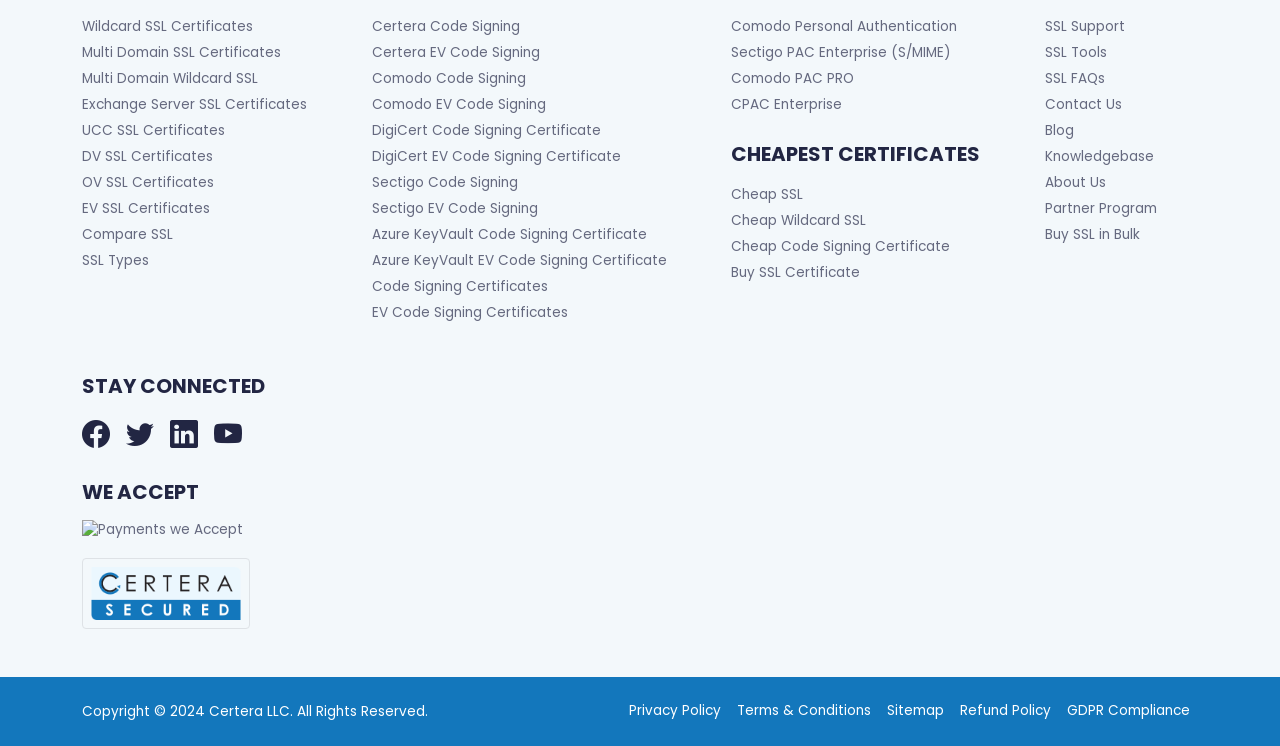Locate the bounding box for the described UI element: "About Us". Ensure the coordinates are four float numbers between 0 and 1, formatted as [left, top, right, bottom].

None